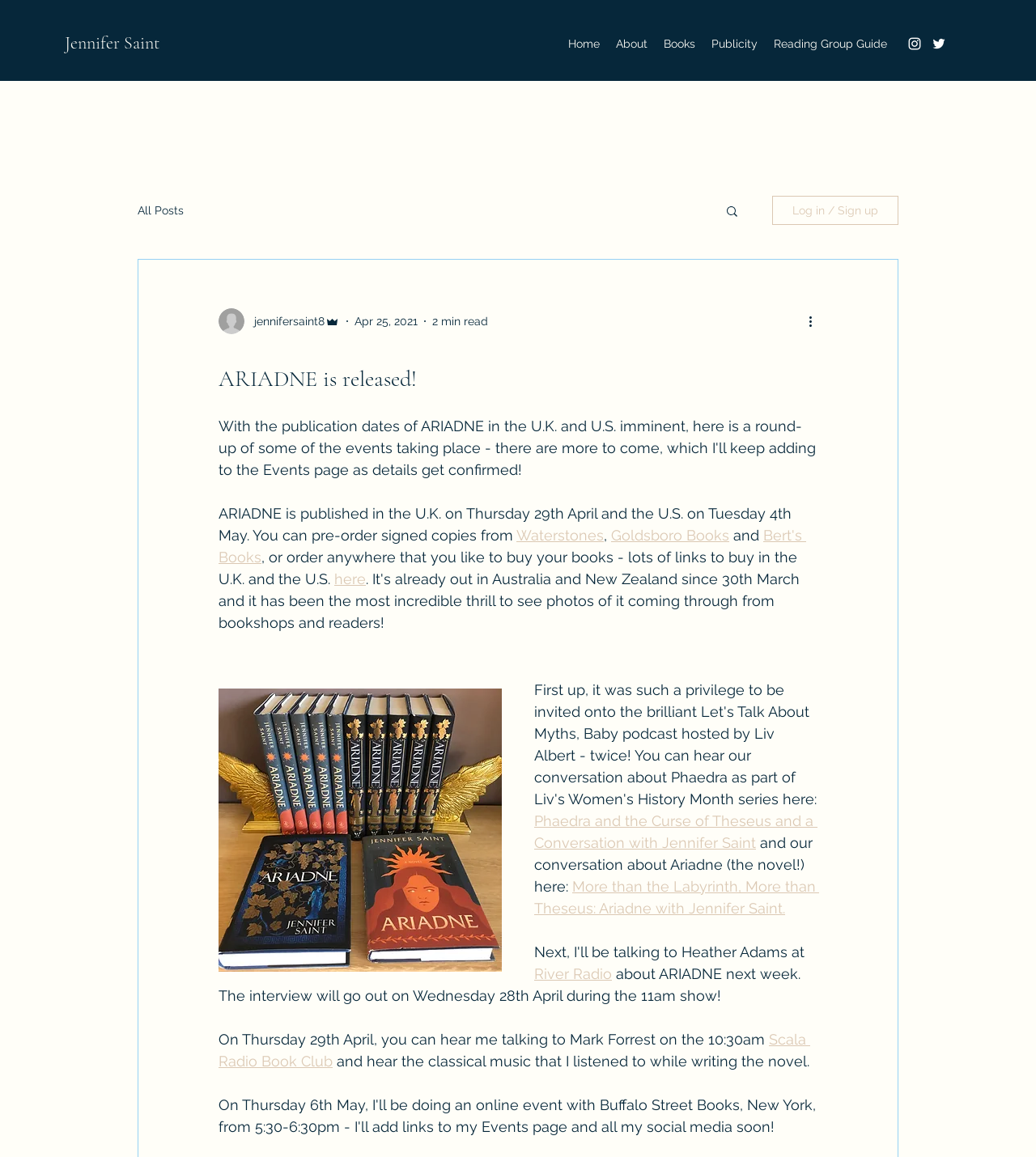Determine the bounding box coordinates of the UI element described below. Use the format (top-left x, top-left y, bottom-right x, bottom-right y) with floating point numbers between 0 and 1: Reading Group Guide

[0.739, 0.027, 0.864, 0.048]